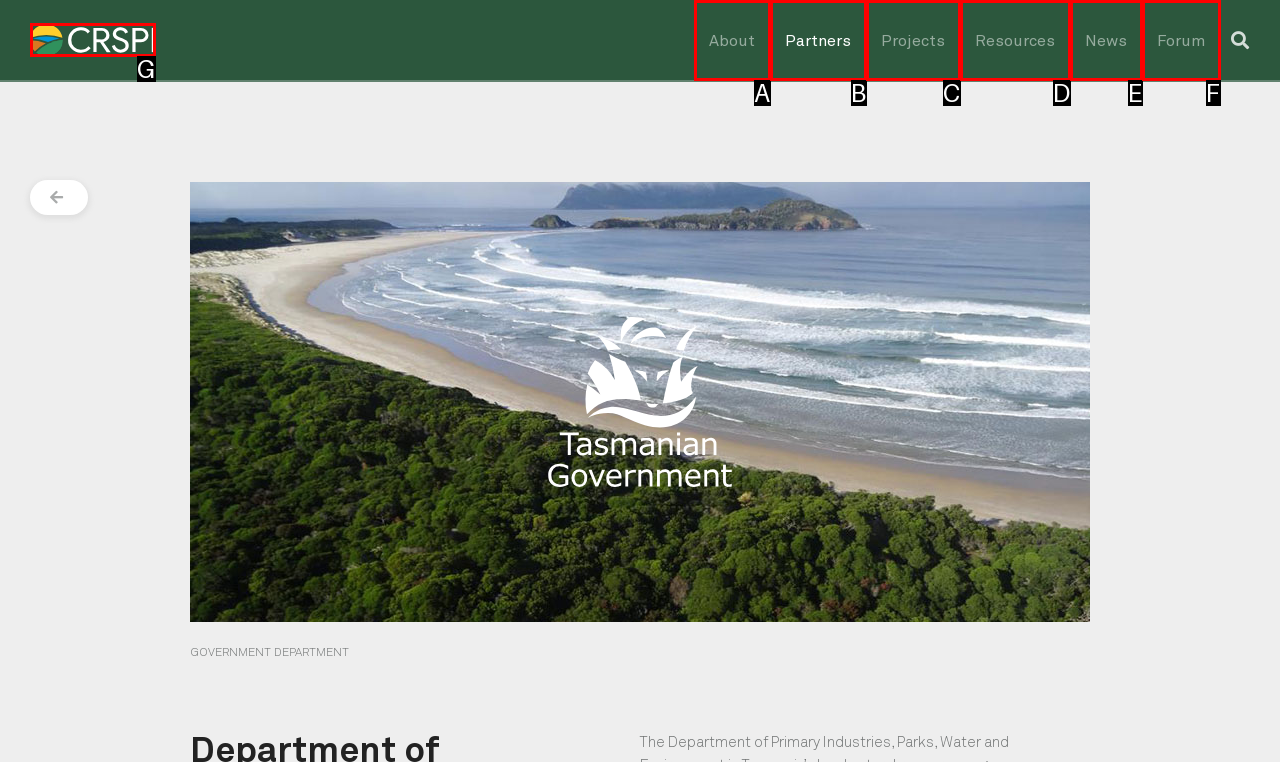Select the letter that aligns with the description: alt="CRSPI Brand" title="crspi-website-assets_reverse". Answer with the letter of the selected option directly.

G